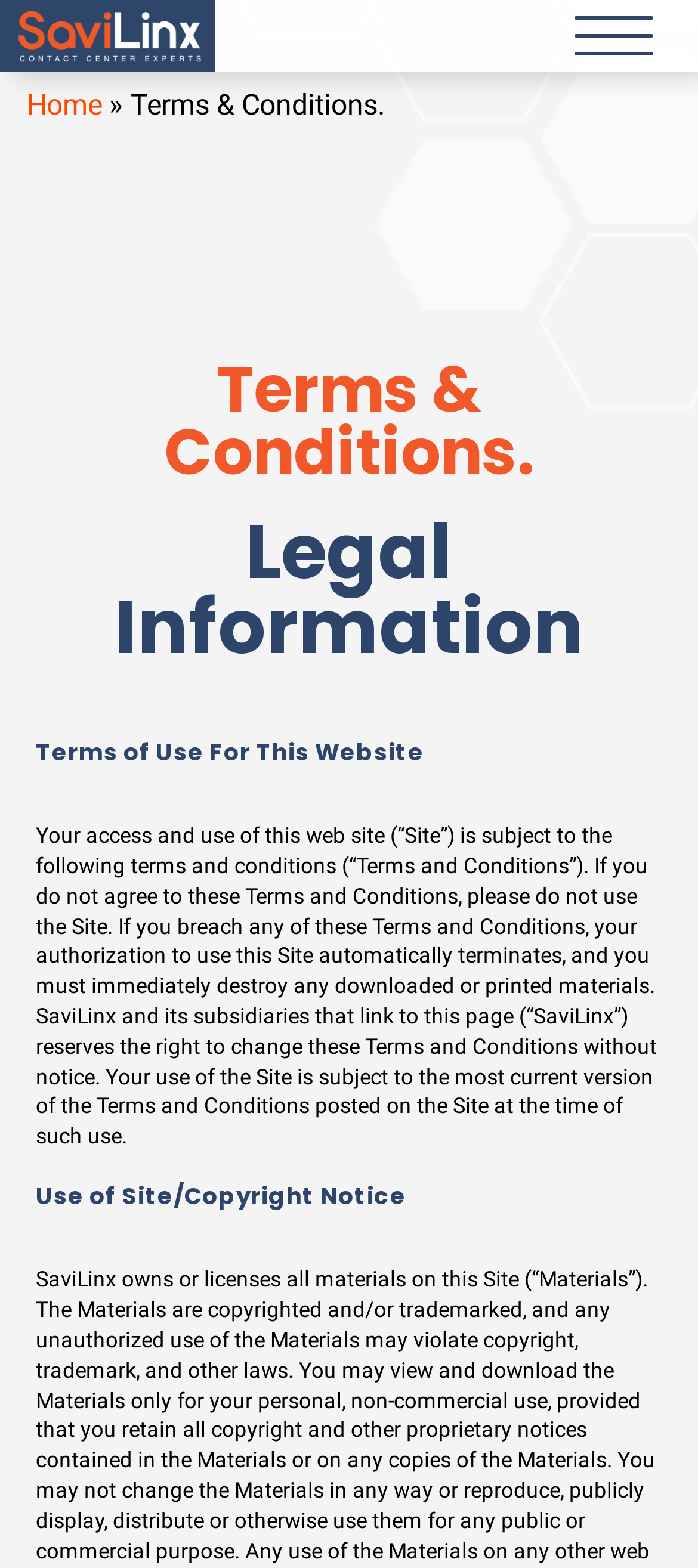Bounding box coordinates are specified in the format (top-left x, top-left y, bottom-right x, bottom-right y). All values are floating point numbers bounded between 0 and 1. Please provide the bounding box coordinate of the region this sentence describes: parent_node: E-Mail: * name="avia_0_1" placeholder="E-Mail:*"

None